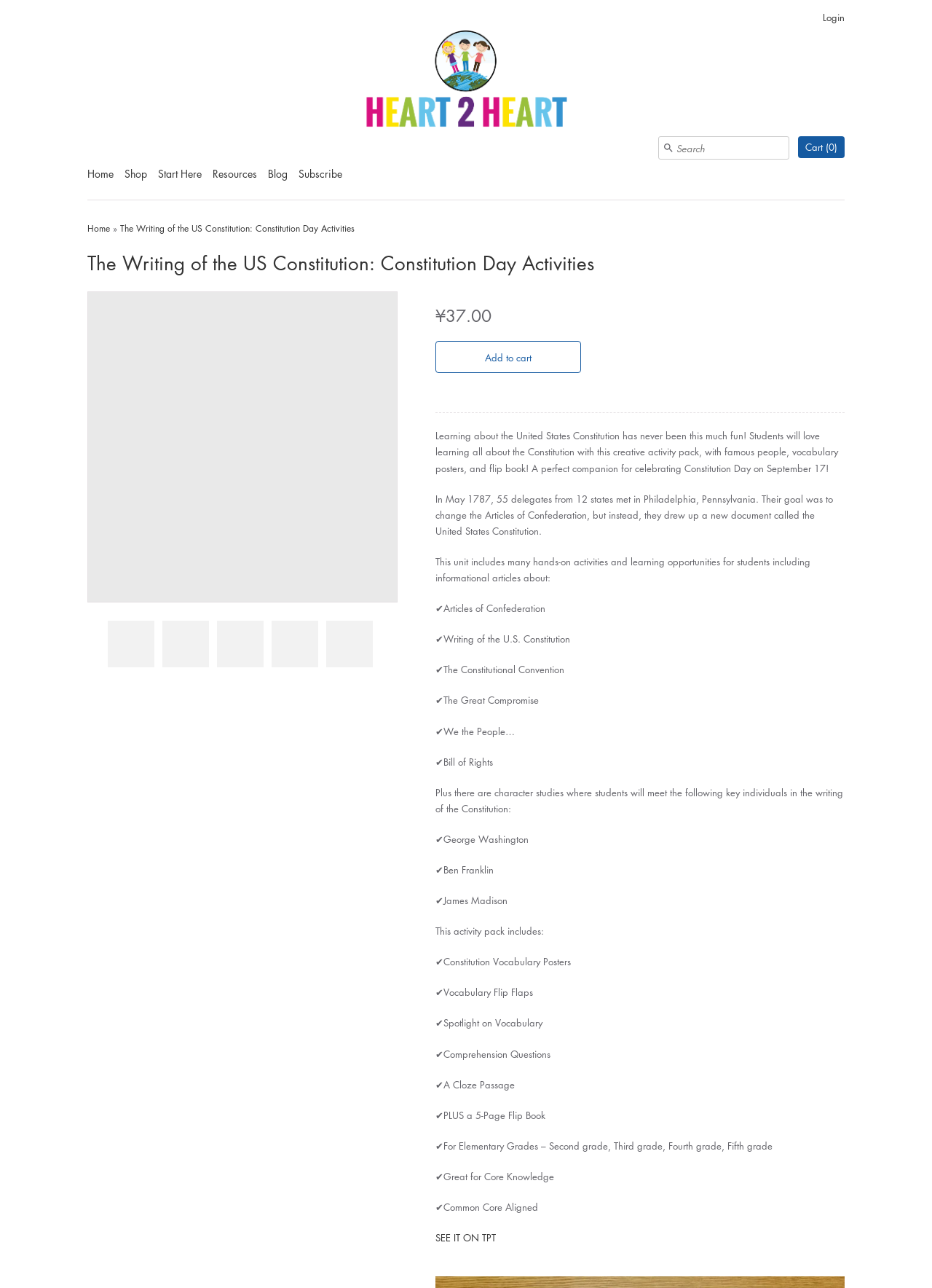What is the price of the Constitution Day activity pack?
Please answer the question with a single word or phrase, referencing the image.

¥37.00